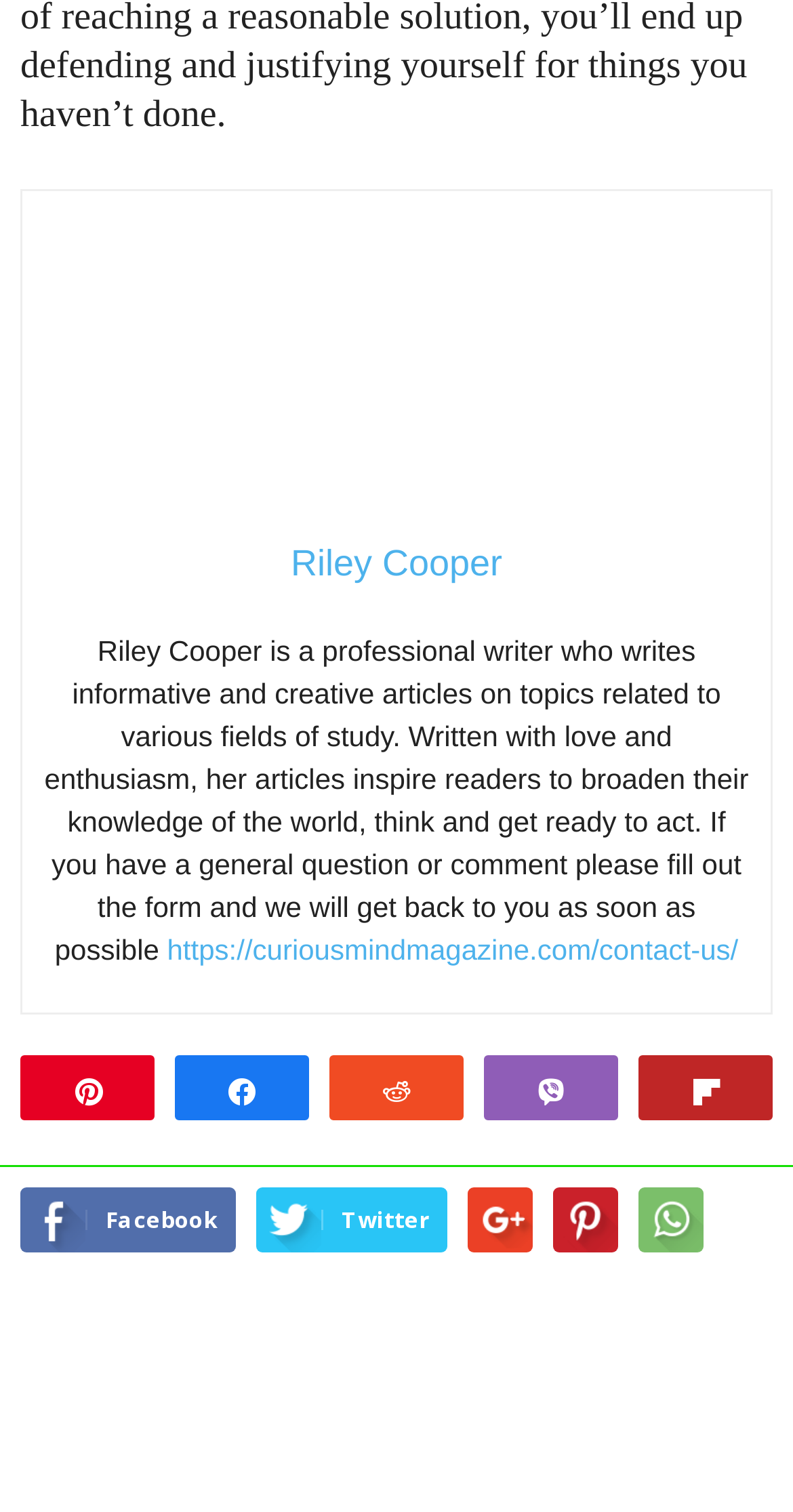Please find the bounding box coordinates of the element's region to be clicked to carry out this instruction: "go to A Pin".

[0.028, 0.699, 0.192, 0.739]